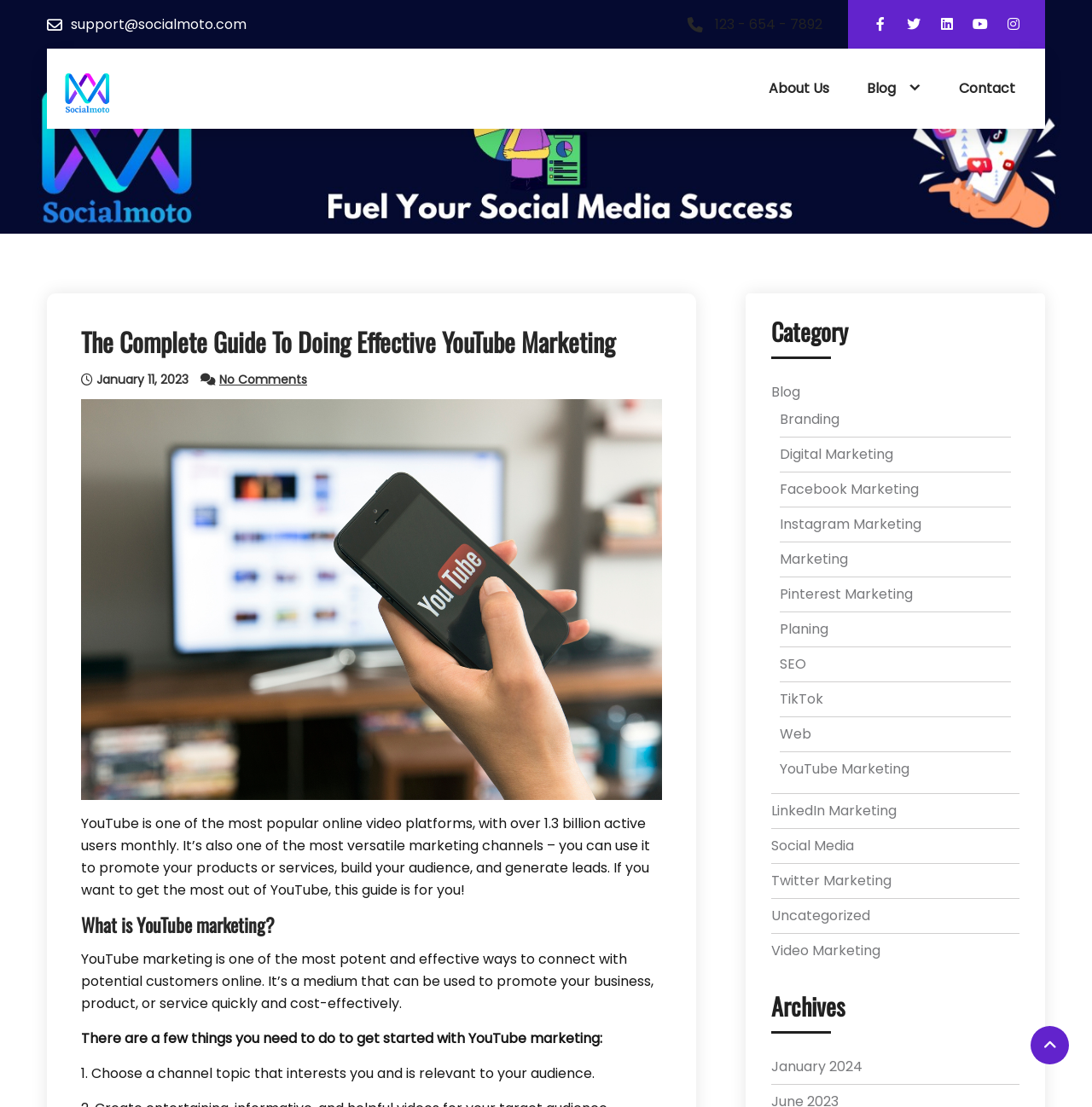What is the first step to get started with YouTube marketing?
Using the image, elaborate on the answer with as much detail as possible.

The webpage lists a few things you need to do to get started with YouTube marketing, and the first step is to choose a channel topic that interests you and is relevant to your audience, which is essential to create content that resonates with your target audience.